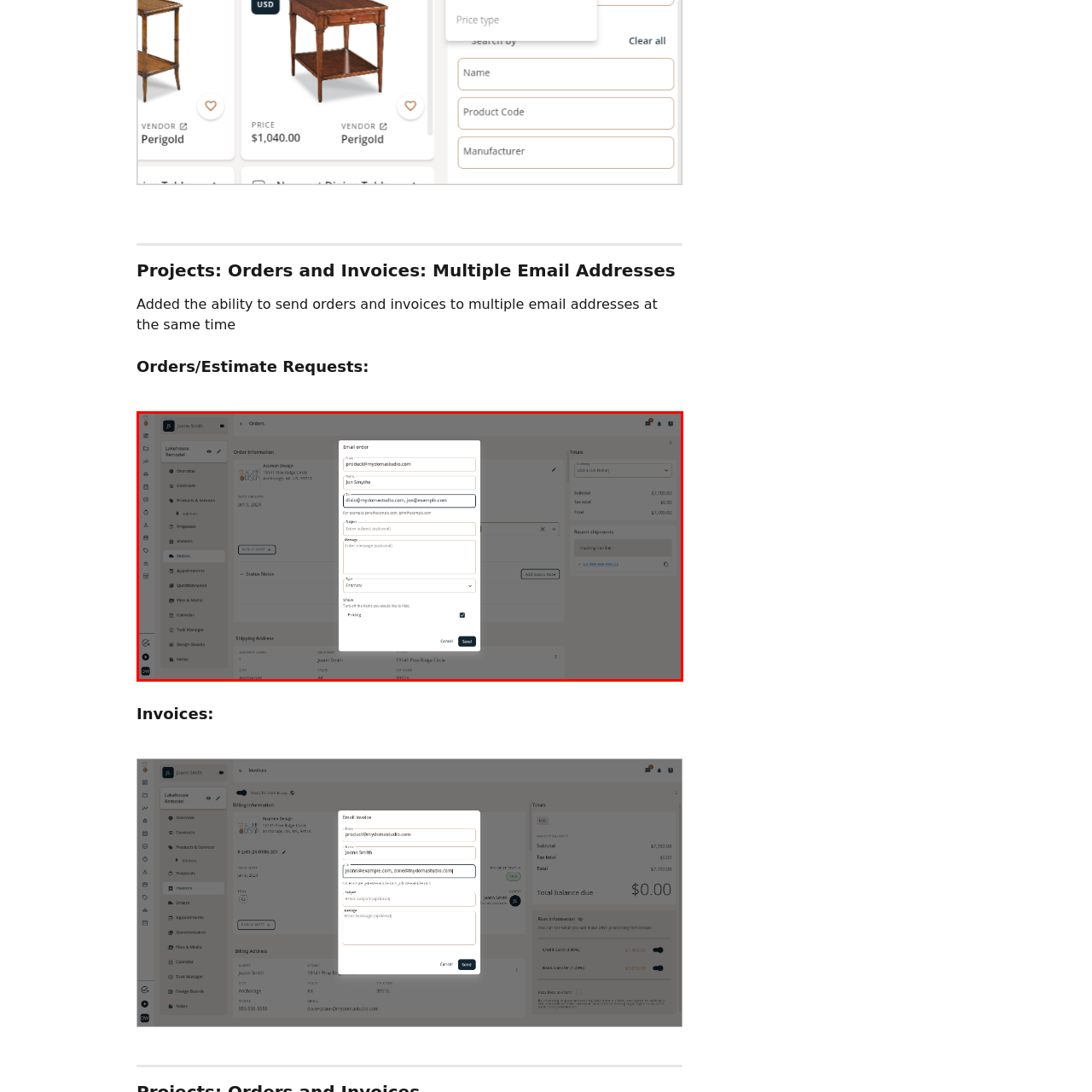Detail the features and elements seen in the red-circled portion of the image.

The image displays a user interface for placing an order, featuring a pop-up email form. This form allows users to send an order to multiple email addresses simultaneously. At the top, it shows a field labeled "Email order," indicating where the primary recipient’s email address can be entered. Below this, there are designated fields for the recipient's name and additional email addresses. 

Further down, the form includes sections for the subject and message body, with clear prompts for user input. A "Send" button is prominently positioned at the bottom, enabling users to complete the action, while options to cancel the action are also available. The layout emphasizes user-friendliness, designed to streamline the process of sending orders and invoices efficiently. This functionality is part of a broader feature set allowing users to manage multiple aspects of their orders and communications seamlessly.